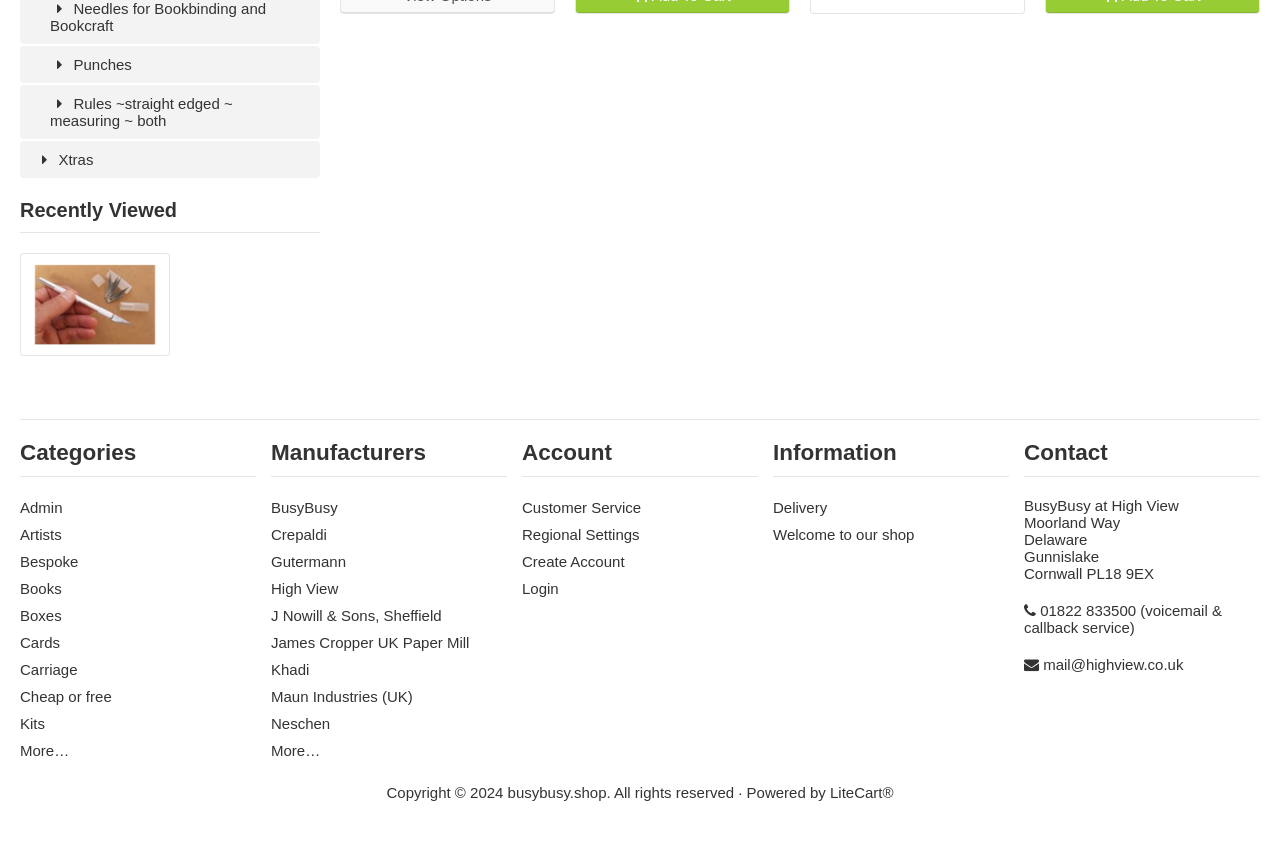Kindly provide the bounding box coordinates of the section you need to click on to fulfill the given instruction: "View recently viewed items".

[0.016, 0.237, 0.25, 0.277]